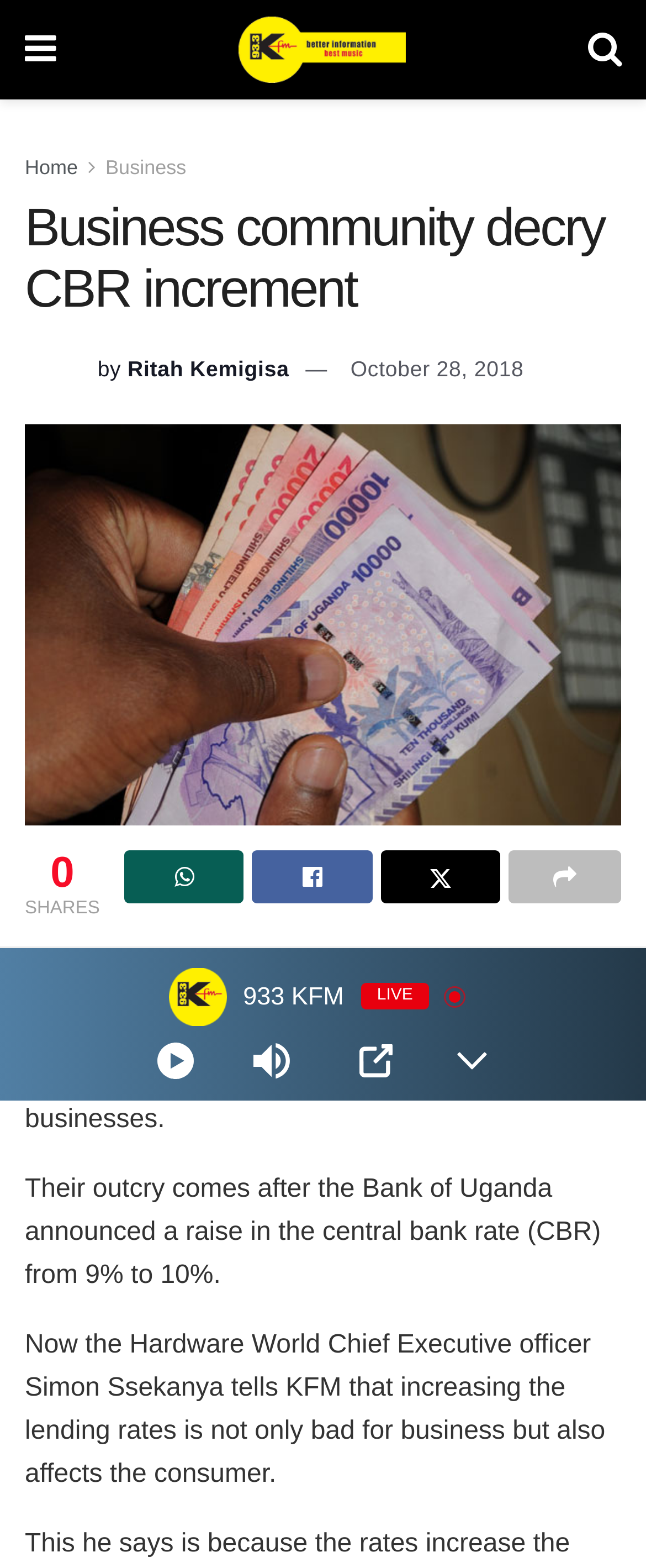What is the name of the radio station?
Give a detailed and exhaustive answer to the question.

The name of the radio station can be found by looking at the text '93.3 KFM' which is located at the top of the webpage and is also displayed as an image.